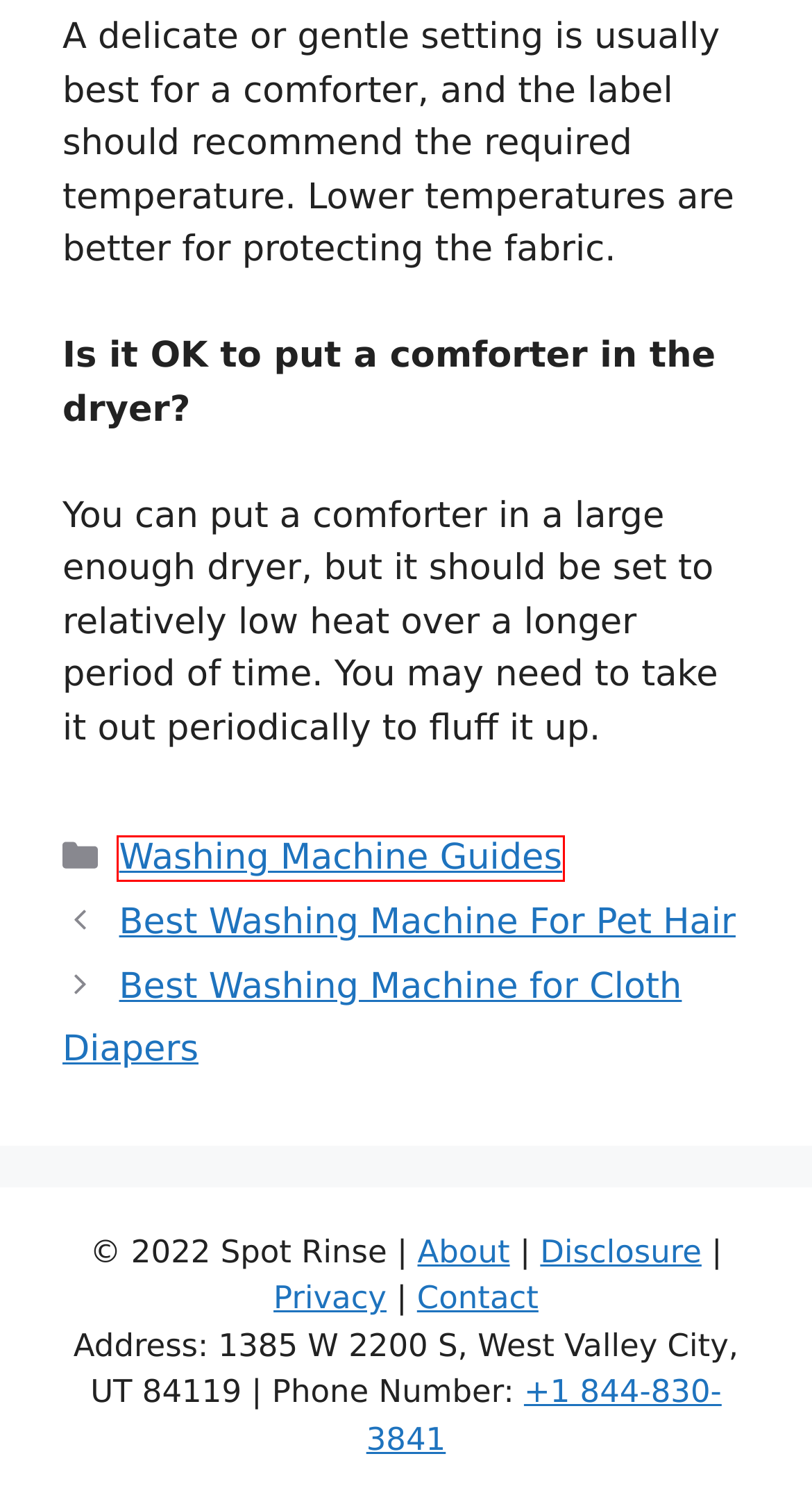You have a screenshot showing a webpage with a red bounding box around a UI element. Choose the webpage description that best matches the new page after clicking the highlighted element. Here are the options:
A. About Us - Who We Are - Spot Rinse
B. Privacy Policy/Terms Of Conditions - Spot Rinse
C. Best Washing Machine for Cloth Diapers - Spot Rinse
D. Disclosures - Spot Rinse
E. Nancy Clark, Author at Spot Rinse
F. Washing Machine Guides Archives - Spot Rinse
G. Contact Us - Spot Rinse
H. Best Washing Machine For Pet Hair - Spot Rinse

F